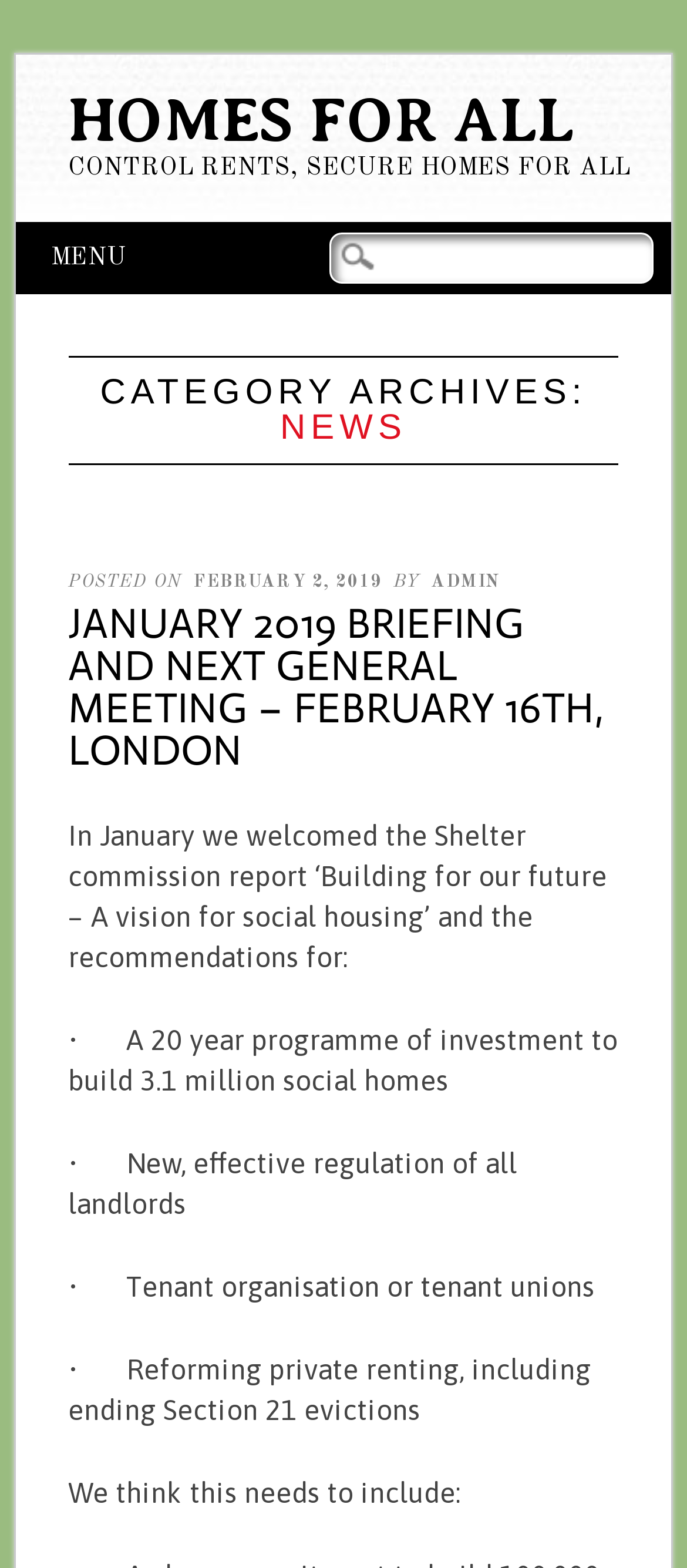Find the bounding box coordinates for the HTML element described as: "name="s"". The coordinates should consist of four float values between 0 and 1, i.e., [left, top, right, bottom].

[0.48, 0.148, 0.952, 0.181]